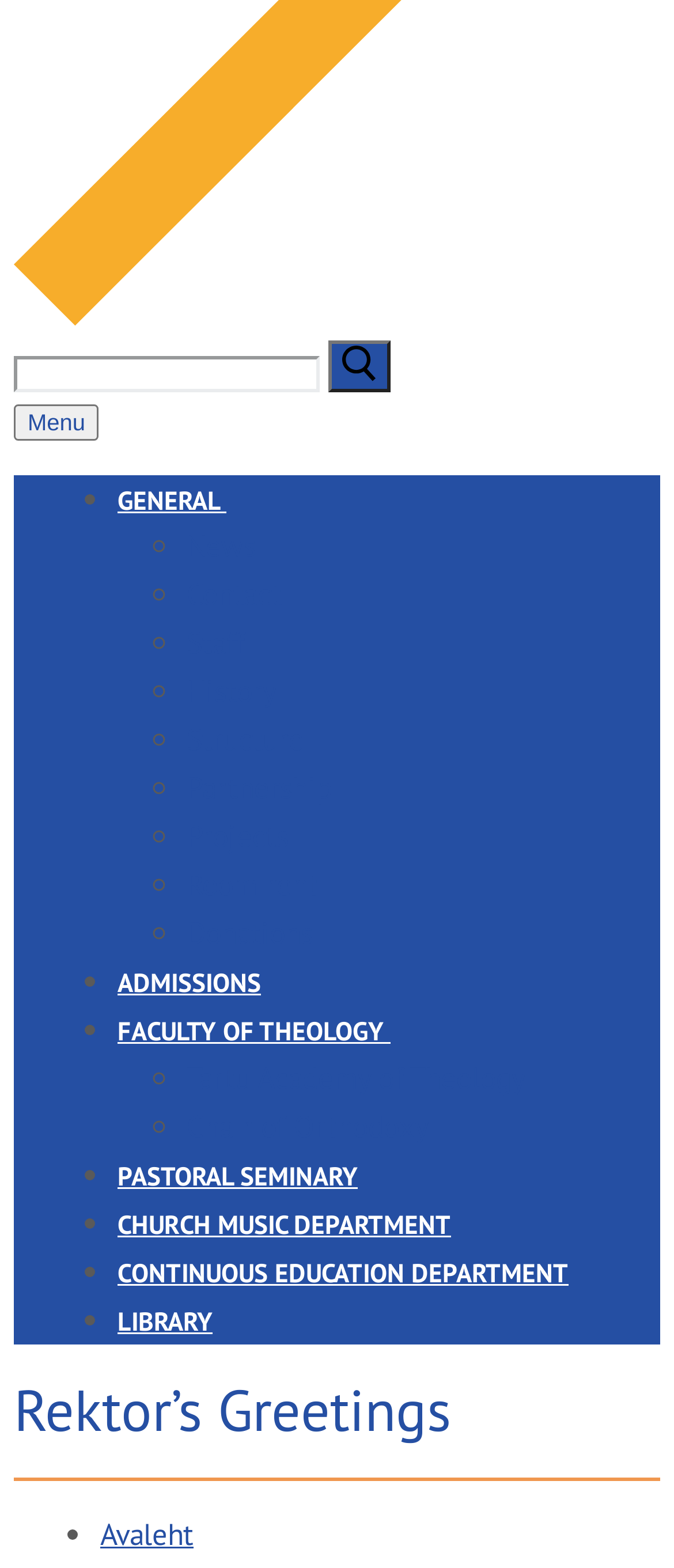Show the bounding box coordinates for the element that needs to be clicked to execute the following instruction: "Go to the News page". Provide the coordinates in the form of four float numbers between 0 and 1, i.e., [left, top, right, bottom].

[0.277, 0.336, 0.379, 0.361]